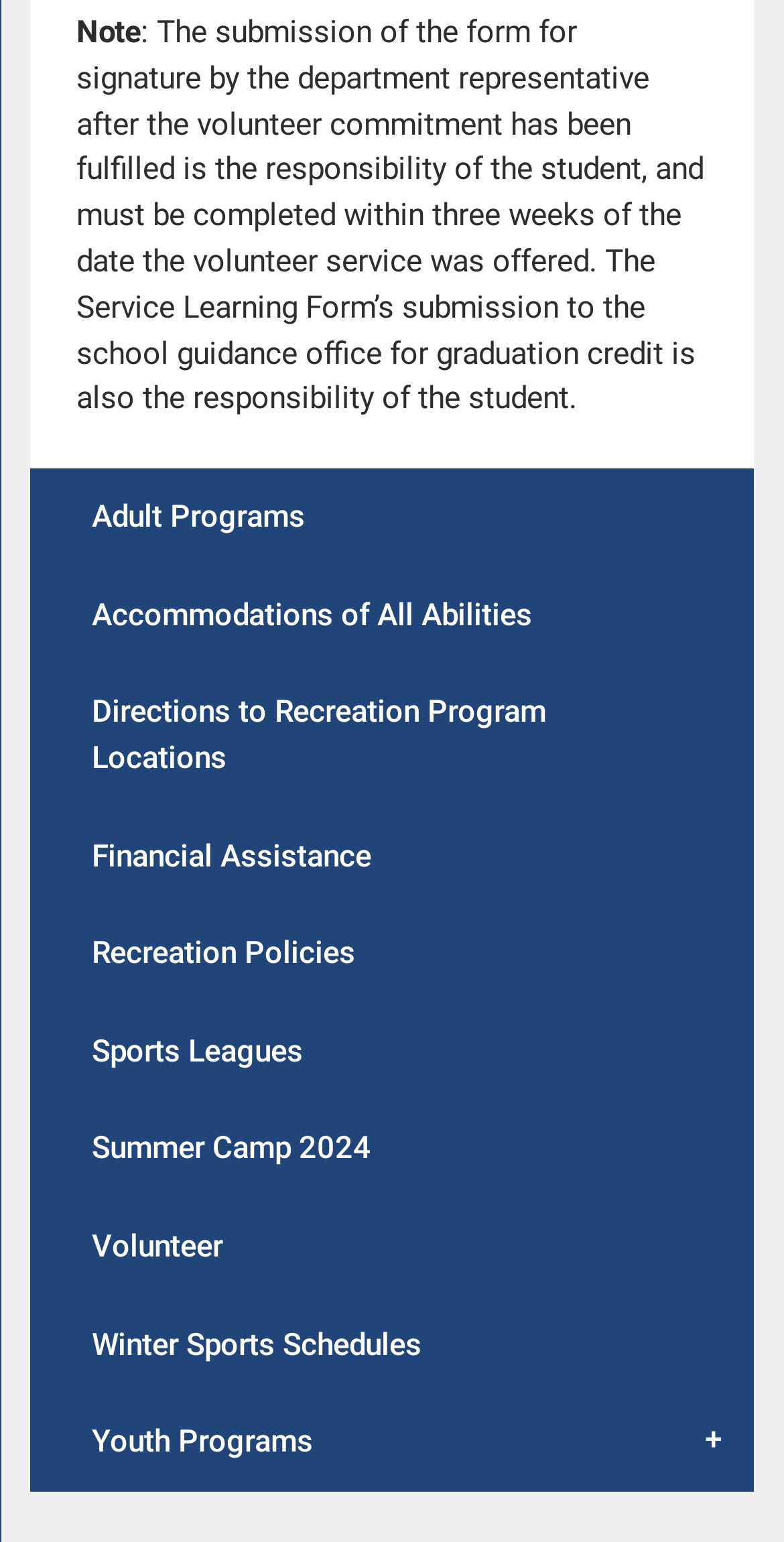What is the responsibility of the student regarding the Service Learning Form?
Based on the visual content, answer with a single word or a brief phrase.

Submission to school guidance office